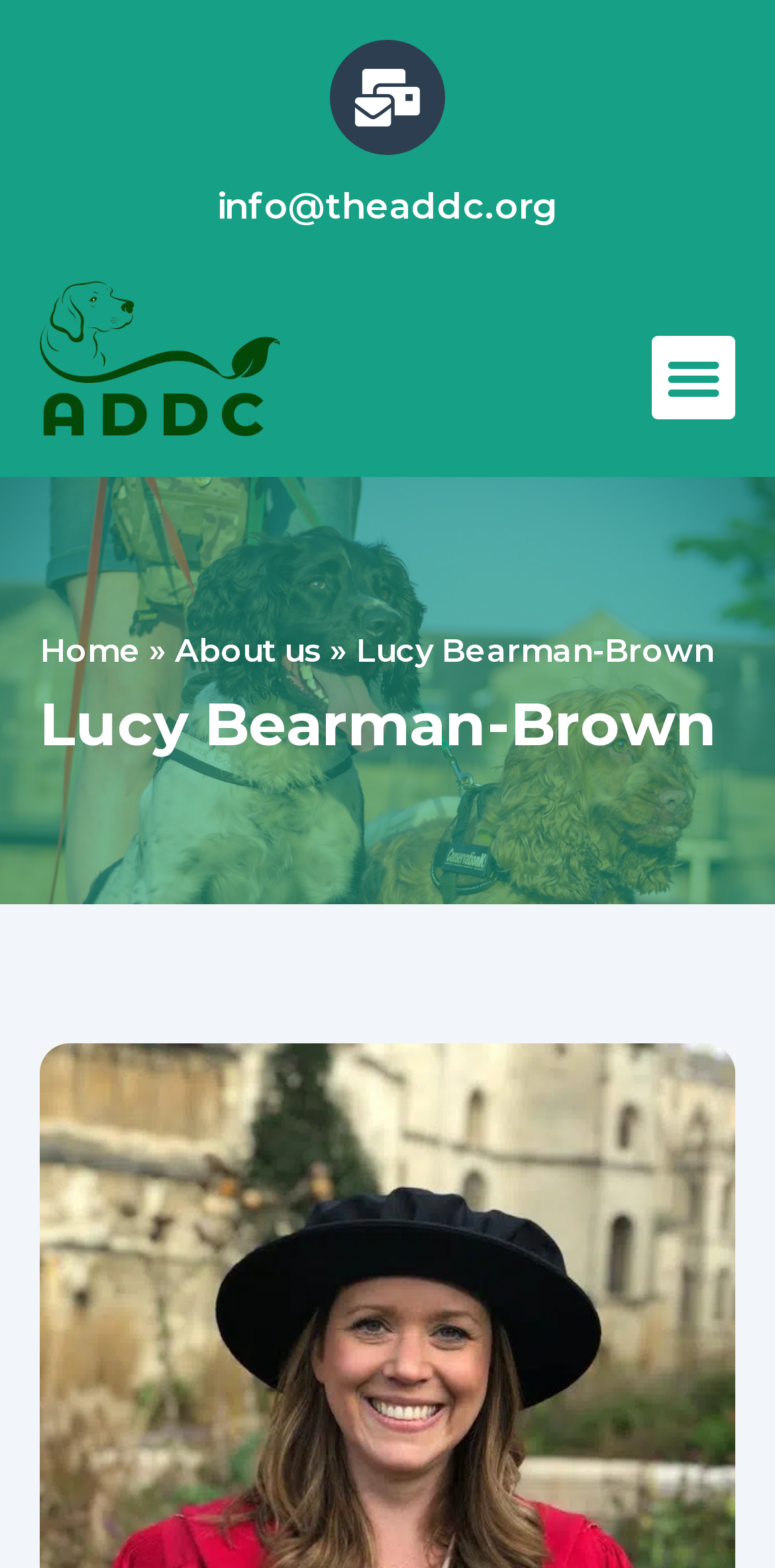Locate the UI element described by Menu in the provided webpage screenshot. Return the bounding box coordinates in the format (top-left x, top-left y, bottom-right x, bottom-right y), ensuring all values are between 0 and 1.

[0.841, 0.215, 0.949, 0.268]